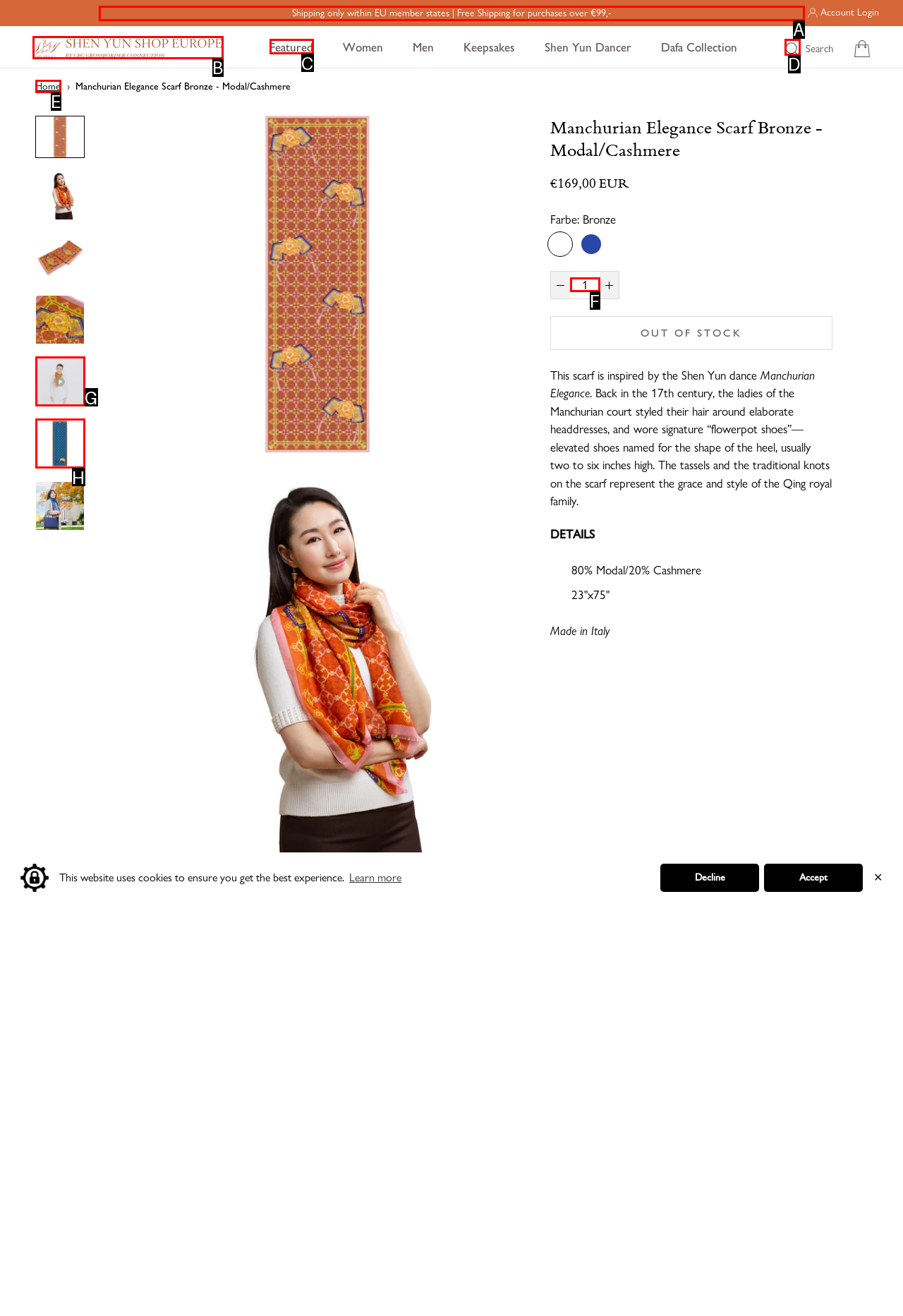Which choice should you pick to execute the task: Click the search button
Respond with the letter associated with the correct option only.

D